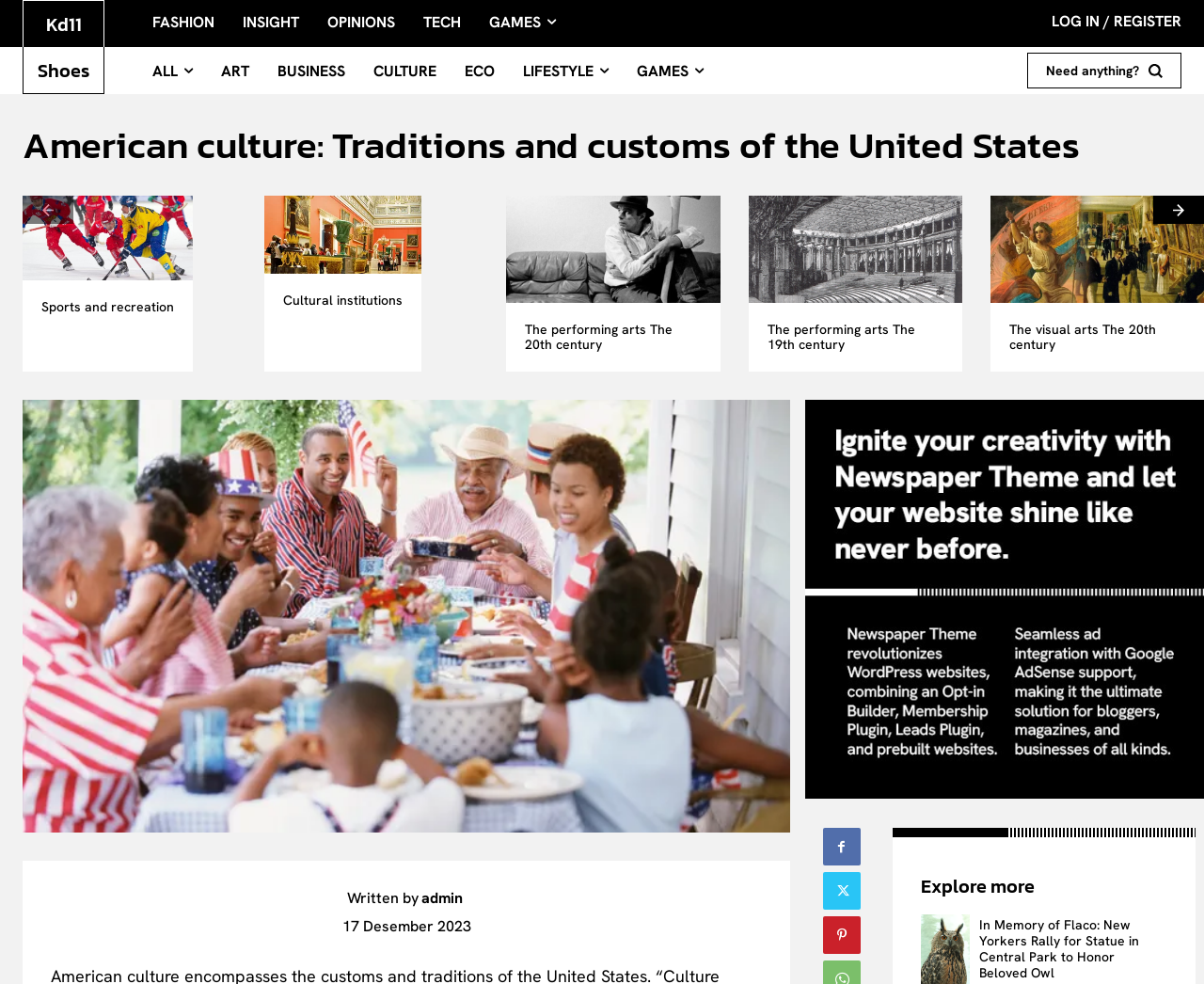Identify the bounding box coordinates for the element you need to click to achieve the following task: "Search for something". The coordinates must be four float values ranging from 0 to 1, formatted as [left, top, right, bottom].

[0.728, 0.105, 0.975, 0.151]